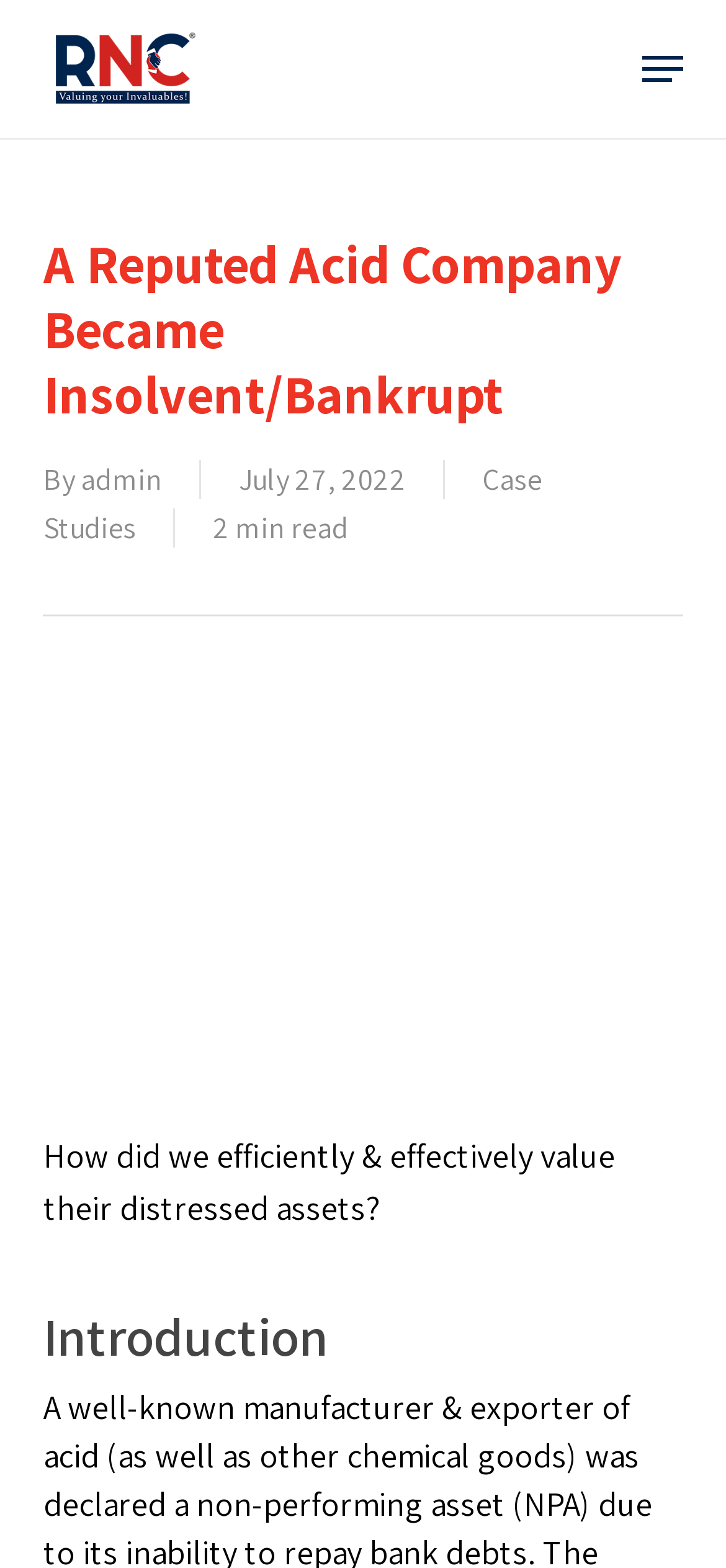By analyzing the image, answer the following question with a detailed response: How long does it take to read the case study?

The answer can be found by looking at the text '2 min read' which indicates the time required to read the case study.